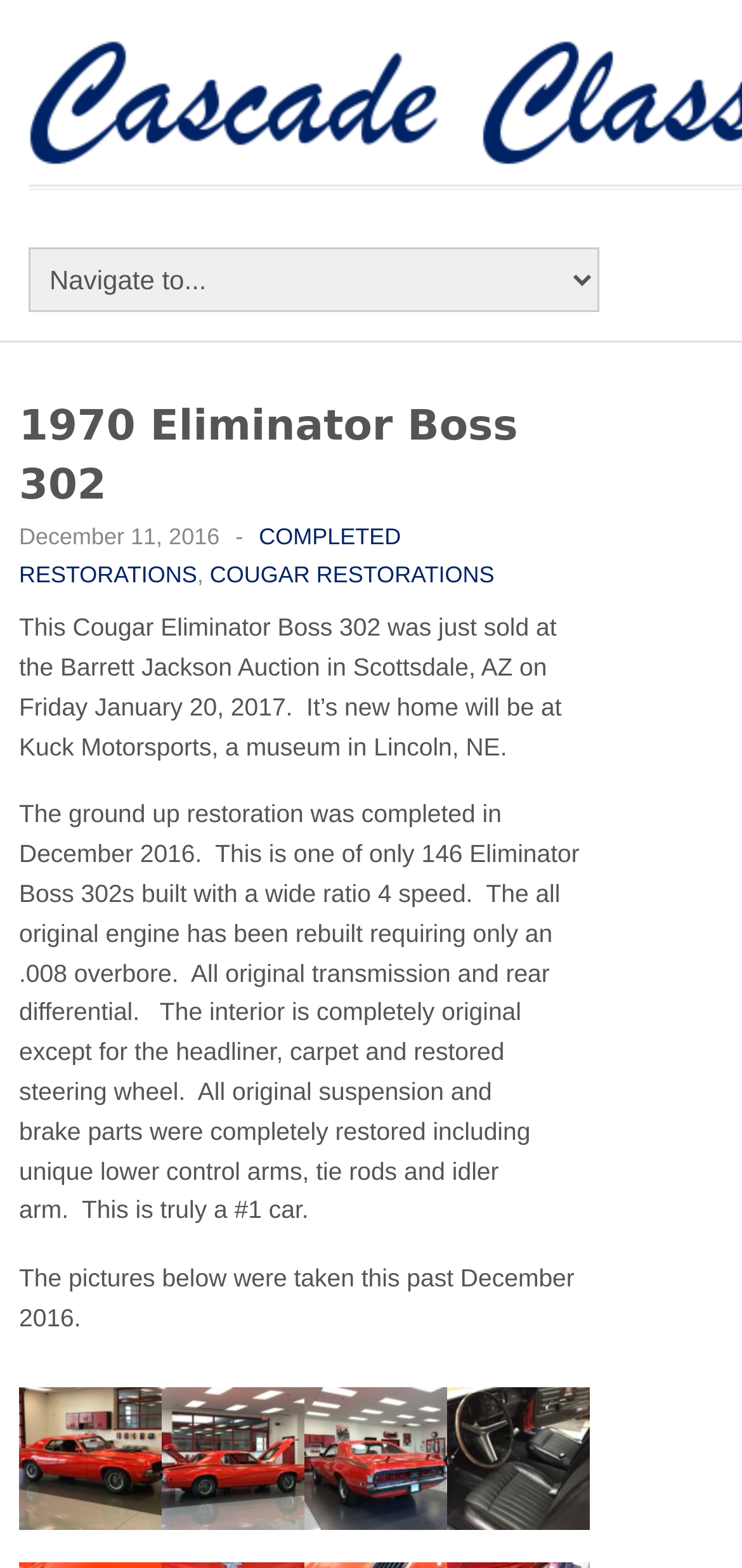Where was the car auctioned?
By examining the image, provide a one-word or phrase answer.

Barrett Jackson Auction